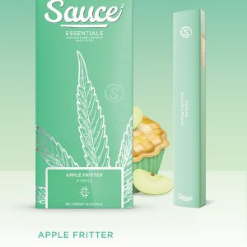Based on the image, please respond to the question with as much detail as possible:
What does the sun icon symbolize?

According to the caption, the 'glowing sun icon' on the packaging symbolizes 'quality and satisfaction', suggesting that the product is of high quality and will provide a satisfying vaping experience.